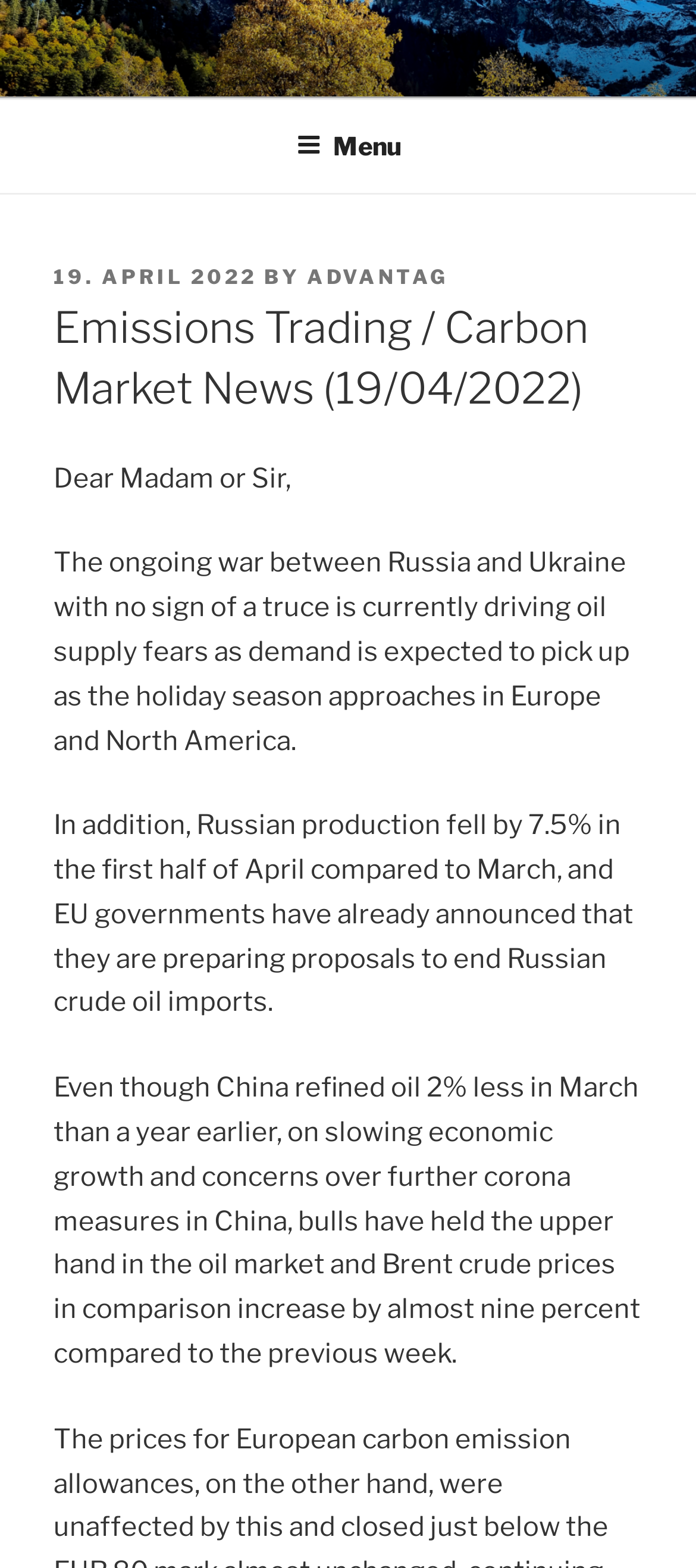Please provide a short answer using a single word or phrase for the question:
What is the reason for oil supply fears?

war between Russia and Ukraine